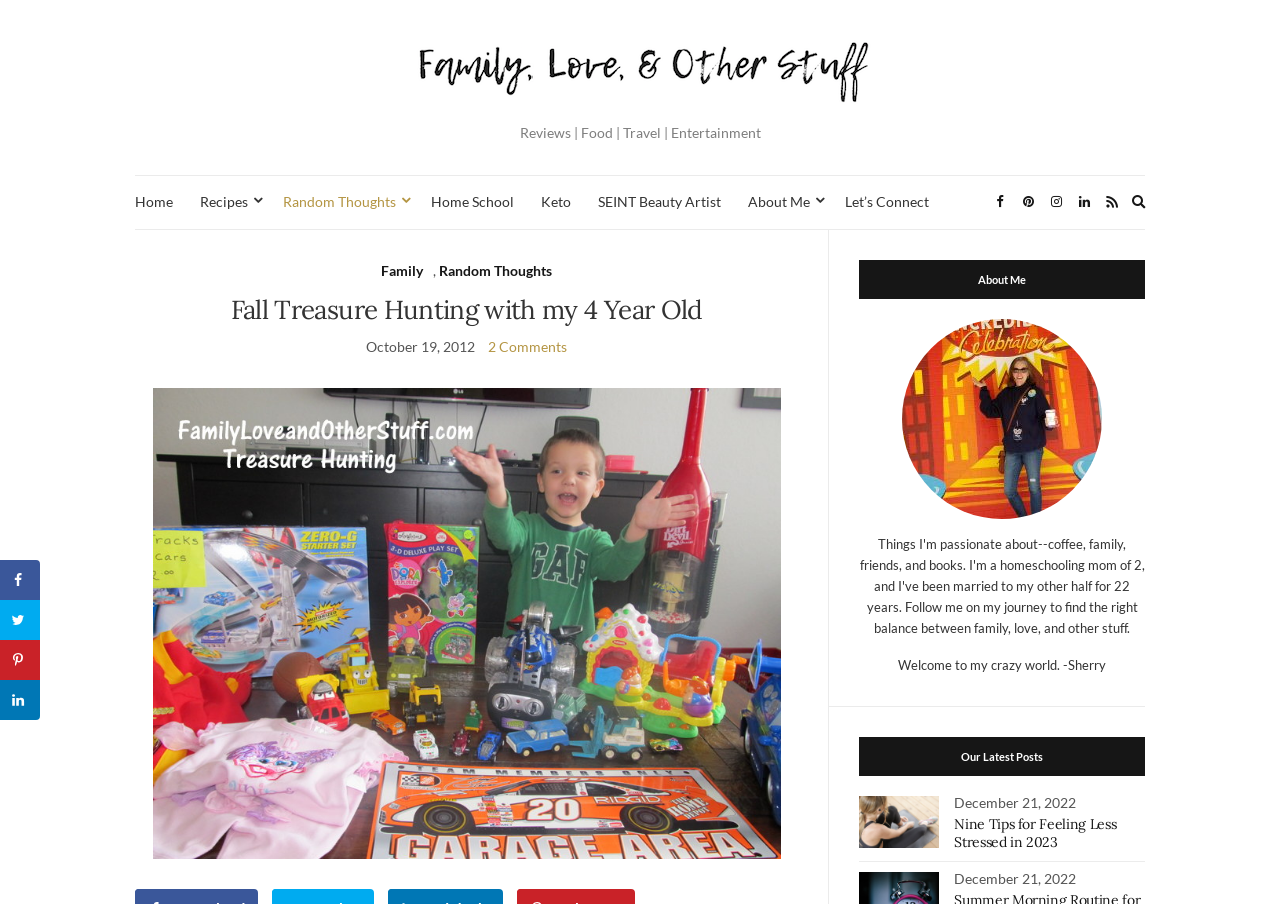What is the name of the blog?
Refer to the image and give a detailed response to the question.

I determined the answer by looking at the top-left corner of the webpage, where I found a link with the text 'Family, Love, and Other Stuff' and an image with the same name. This suggests that it is the name of the blog.